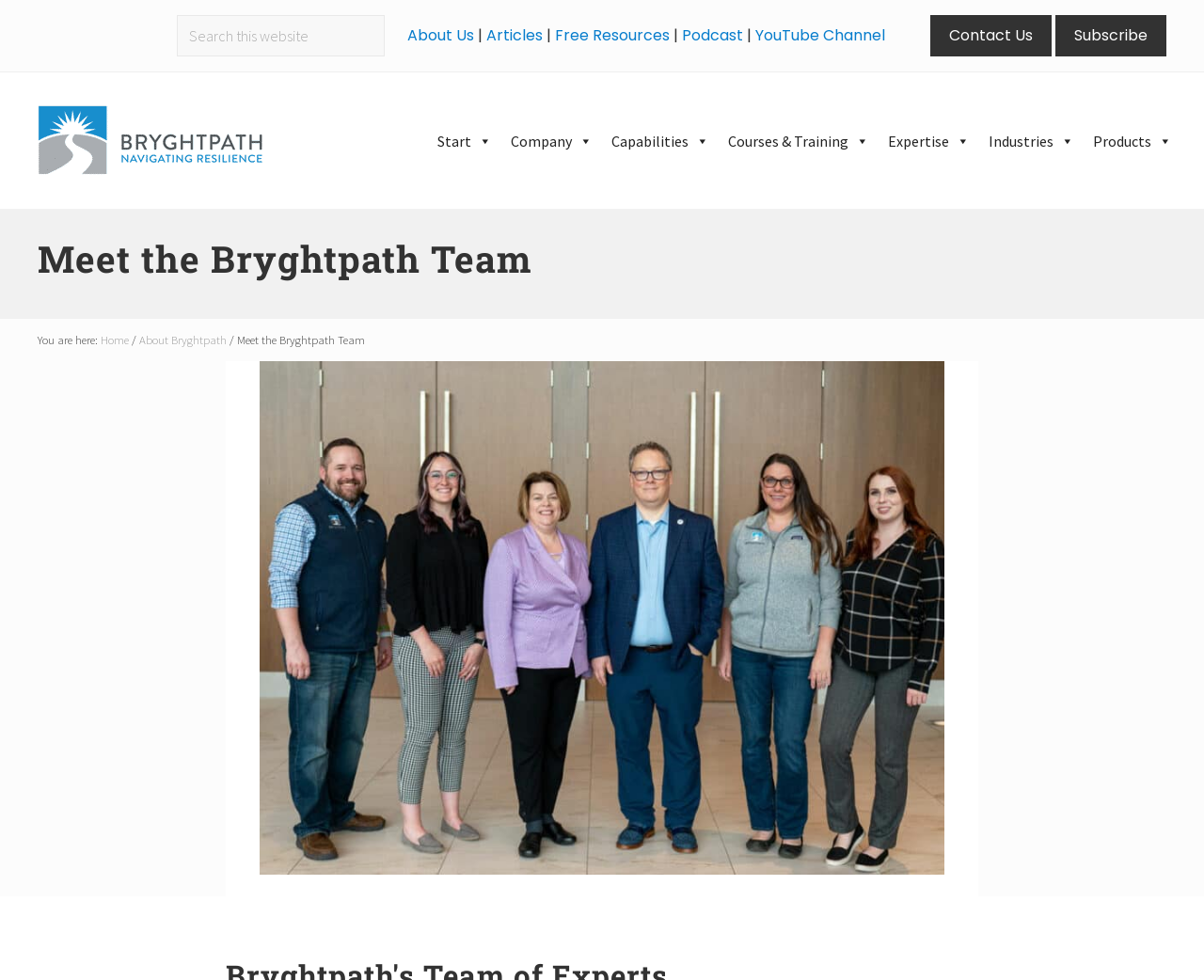Reply to the question with a brief word or phrase: What is the text below the Bryghtpath logo?

Business Continuity and Crisis Management Consultants